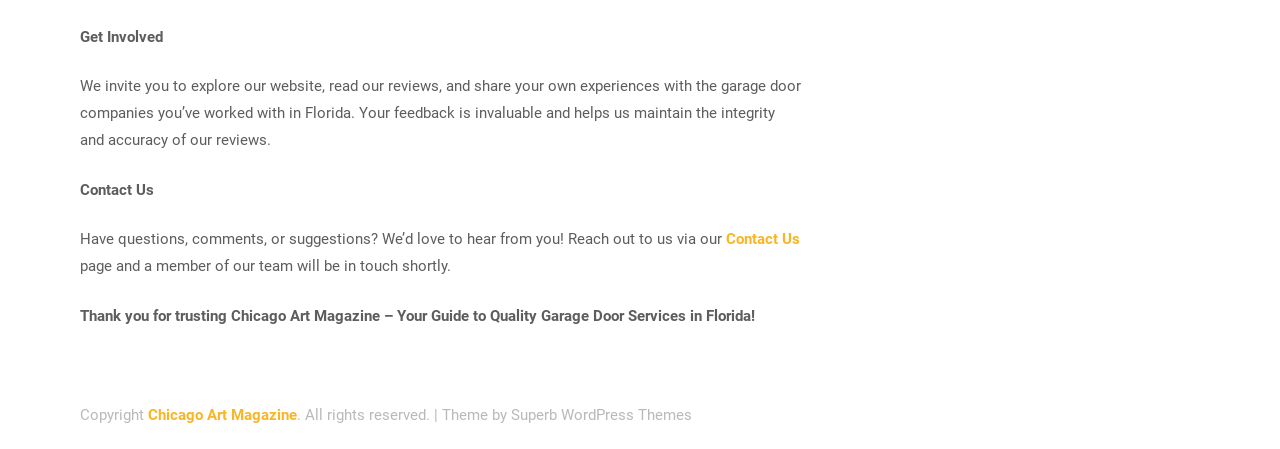Utilize the information from the image to answer the question in detail:
What is the scope of the garage door services reviewed on this website?

The text 'Your Guide to Quality Garage Door Services in Florida' implies that the garage door services reviewed on this website are limited to the state of Florida.